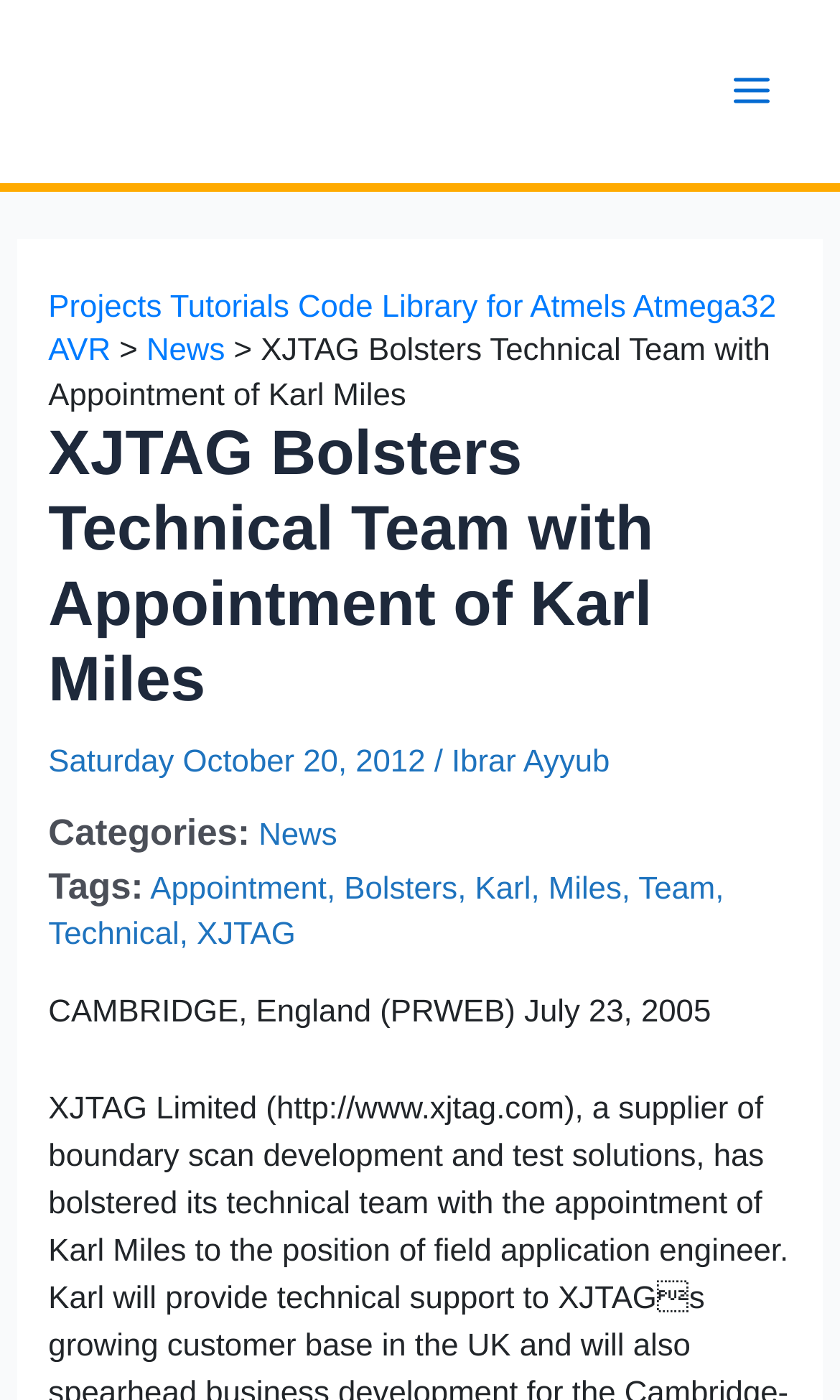Use a single word or phrase to respond to the question:
How many categories are mentioned in the article?

1